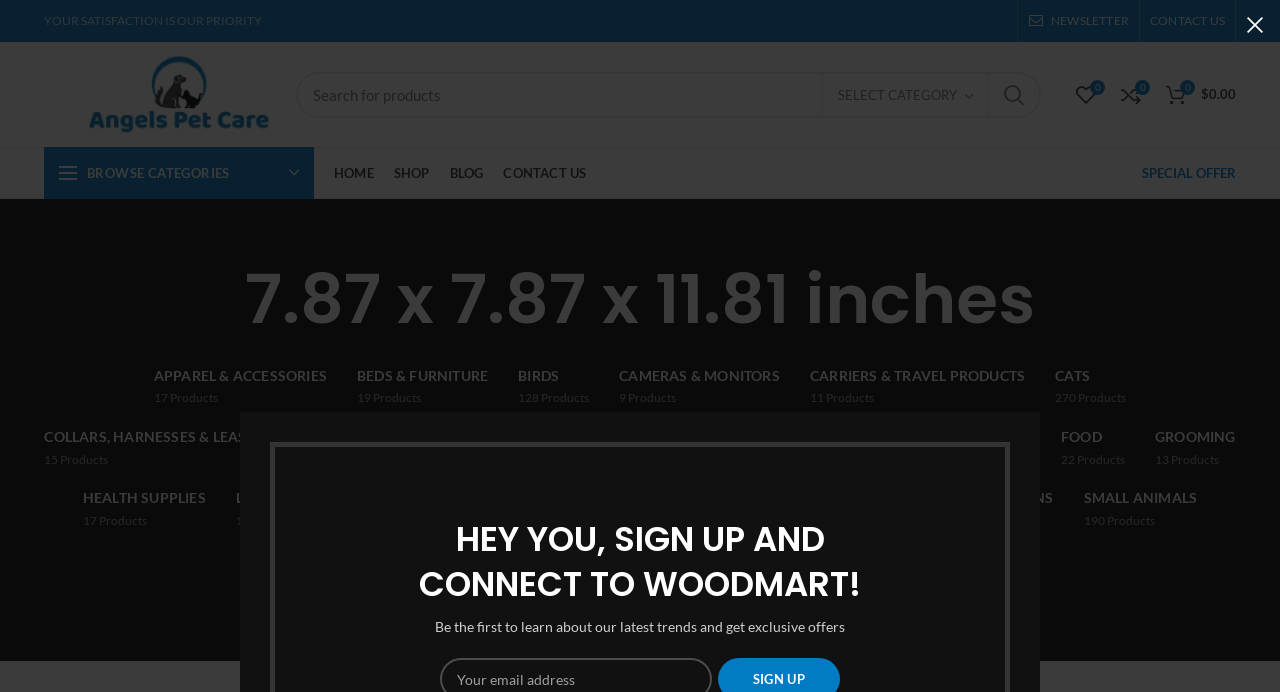Illustrate the webpage's structure and main components comprehensively.

This webpage appears to be an e-commerce website, specifically a pet store. At the top, there is a heading that reads "HEY YOU, SIGN UP AND CONNECT TO WOODMART!" followed by a button with an "x" icon. Below this, there is a static text element that says "YOUR SATISFACTION IS OUR PRIORITY". 

To the top right, there are three links: "NEWSLETTER", "CONTACT US", and "My WordPress" with an accompanying image. Below these links, there is a search bar with a textbox and a "SEARCH" button. 

On the left side, there is a list of categories, including "HOME", "SHOP", "BLOG", and "CONTACT US". Below this list, there is a special offer link. 

The main content of the page is a list of product categories, including "APPAREL & ACCESSORIES", "BEDS & FURNITURE", "BIRDS", and many others. Each category has a link with the number of products in that category. These links are arranged in a grid-like structure, with multiple columns and rows. 

At the top right corner of the page, there are links to "My Wishlist", "Compare products", and a shopping cart with a total of $0.00.